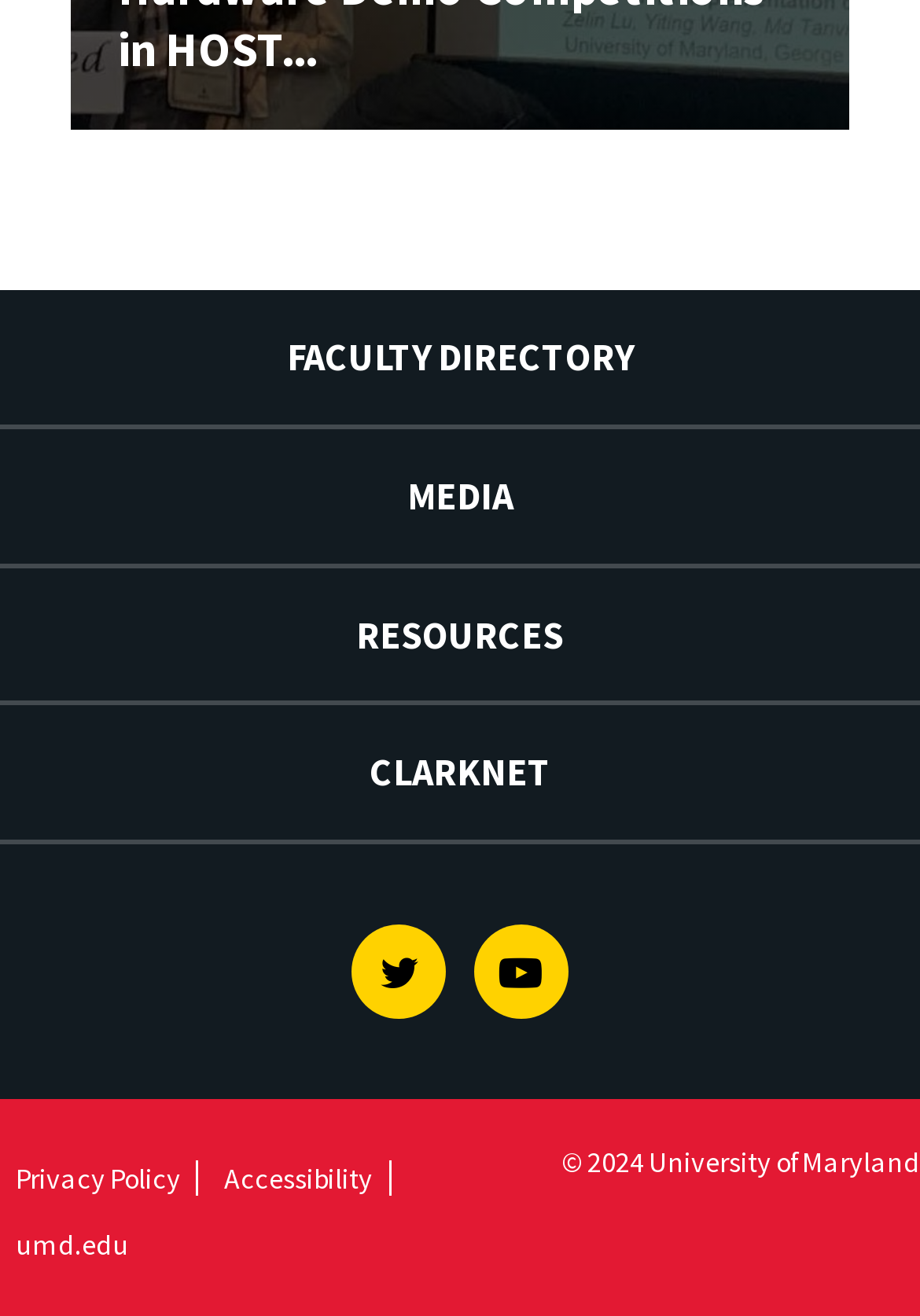Determine the bounding box coordinates of the region that needs to be clicked to achieve the task: "Visit Twitter page".

[0.383, 0.702, 0.486, 0.774]